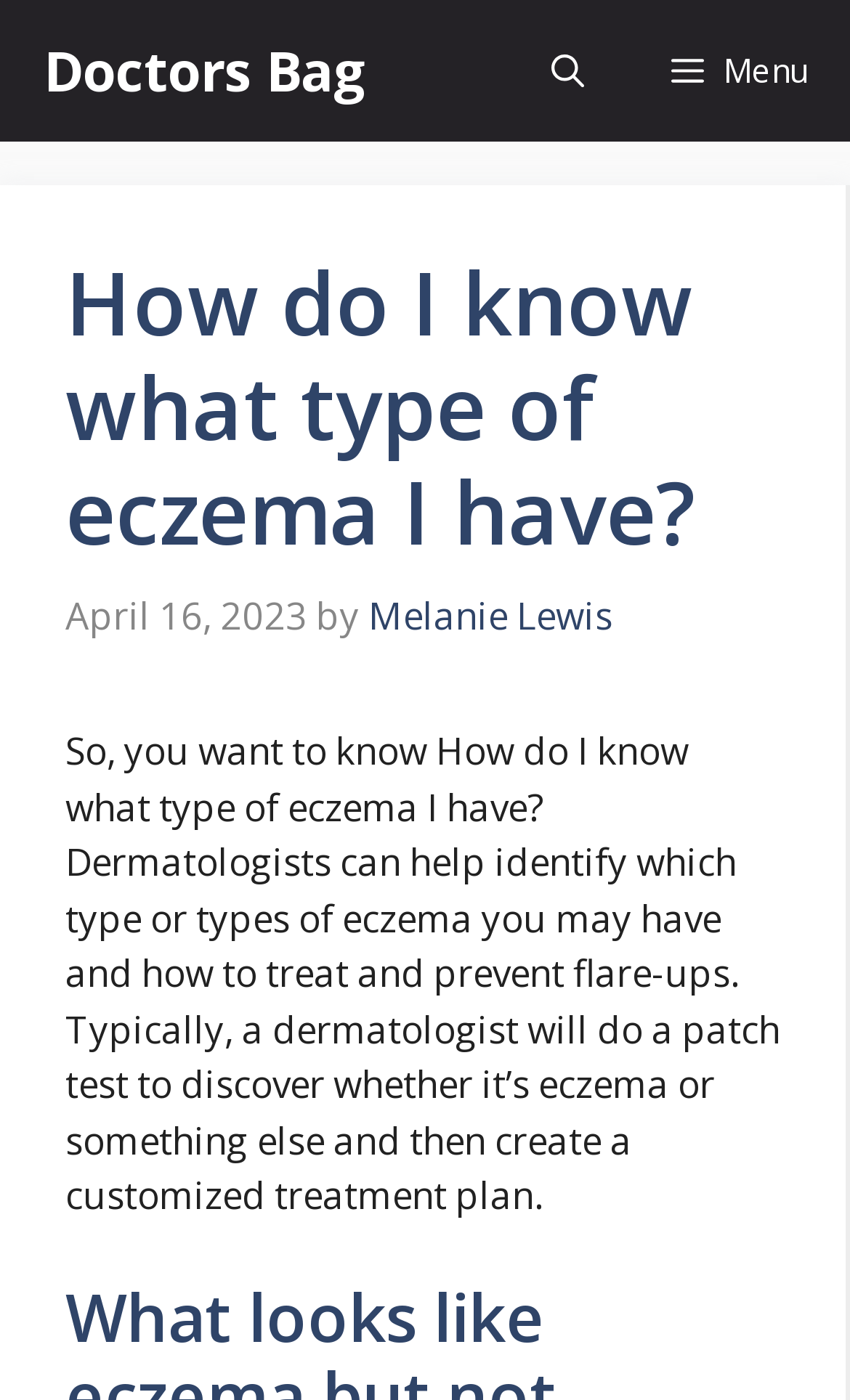Answer the following inquiry with a single word or phrase:
What is the role of a dermatologist in treating eczema?

To identify and create a treatment plan